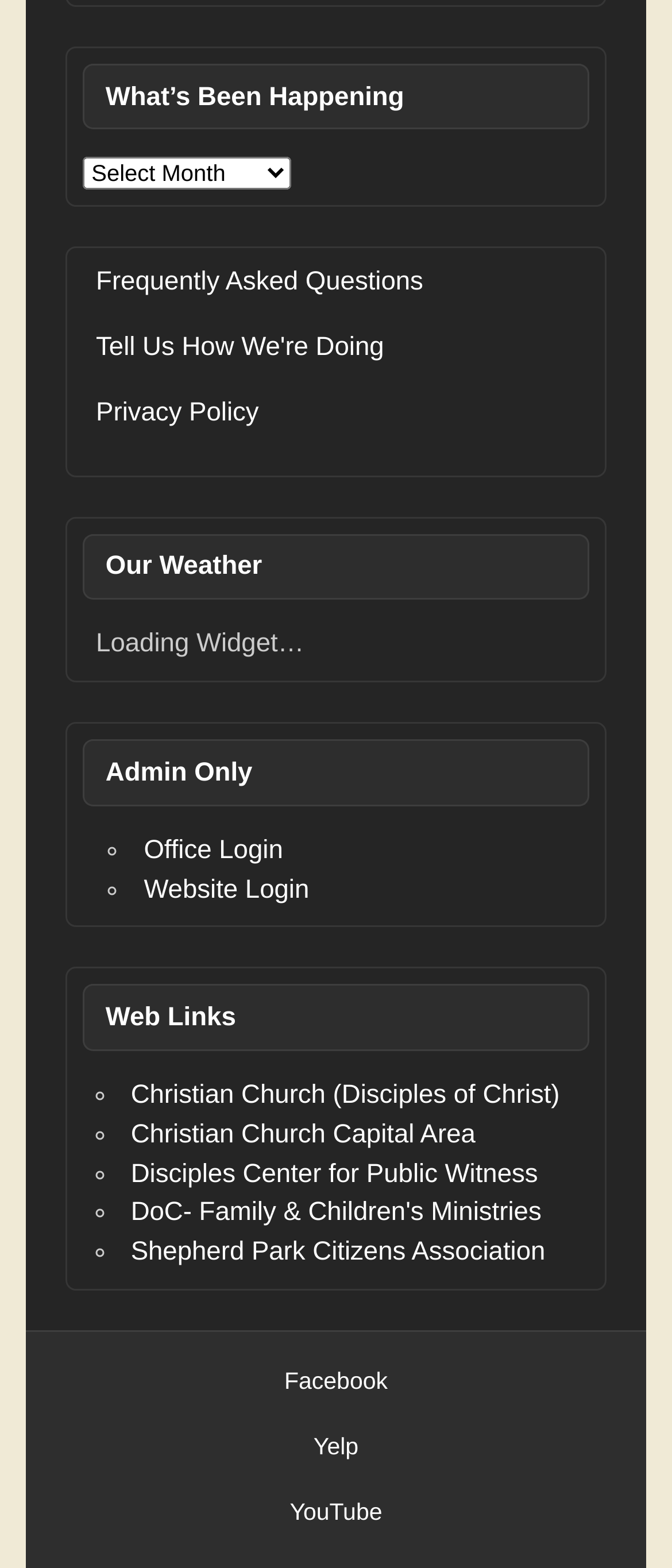Given the element description Frequently Asked Questions, identify the bounding box coordinates for the UI element on the webpage screenshot. The format should be (top-left x, top-left y, bottom-right x, bottom-right y), with values between 0 and 1.

[0.143, 0.17, 0.63, 0.189]